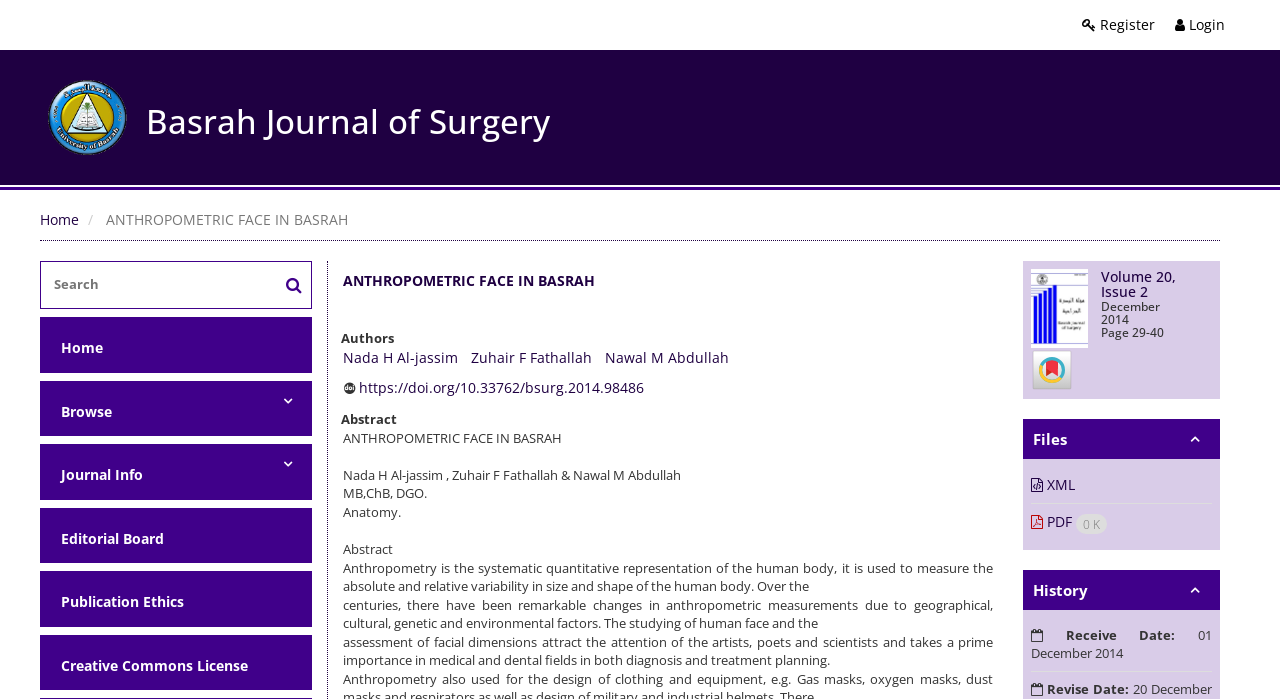Please identify the bounding box coordinates of the region to click in order to complete the given instruction: "read the abstract of the article". The coordinates should be four float numbers between 0 and 1, i.e., [left, top, right, bottom].

[0.268, 0.613, 0.439, 0.639]